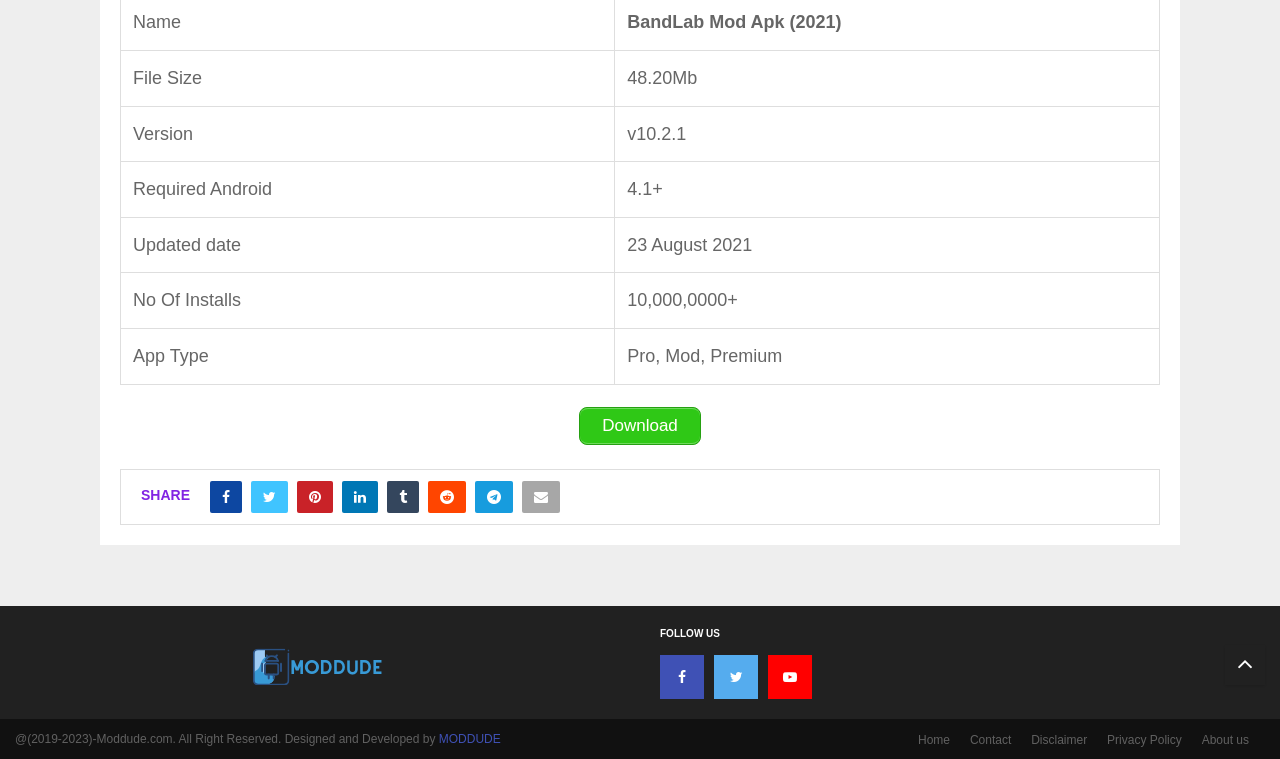Please find the bounding box for the UI component described as follows: "parent_node: SHARE".

[0.196, 0.633, 0.225, 0.675]